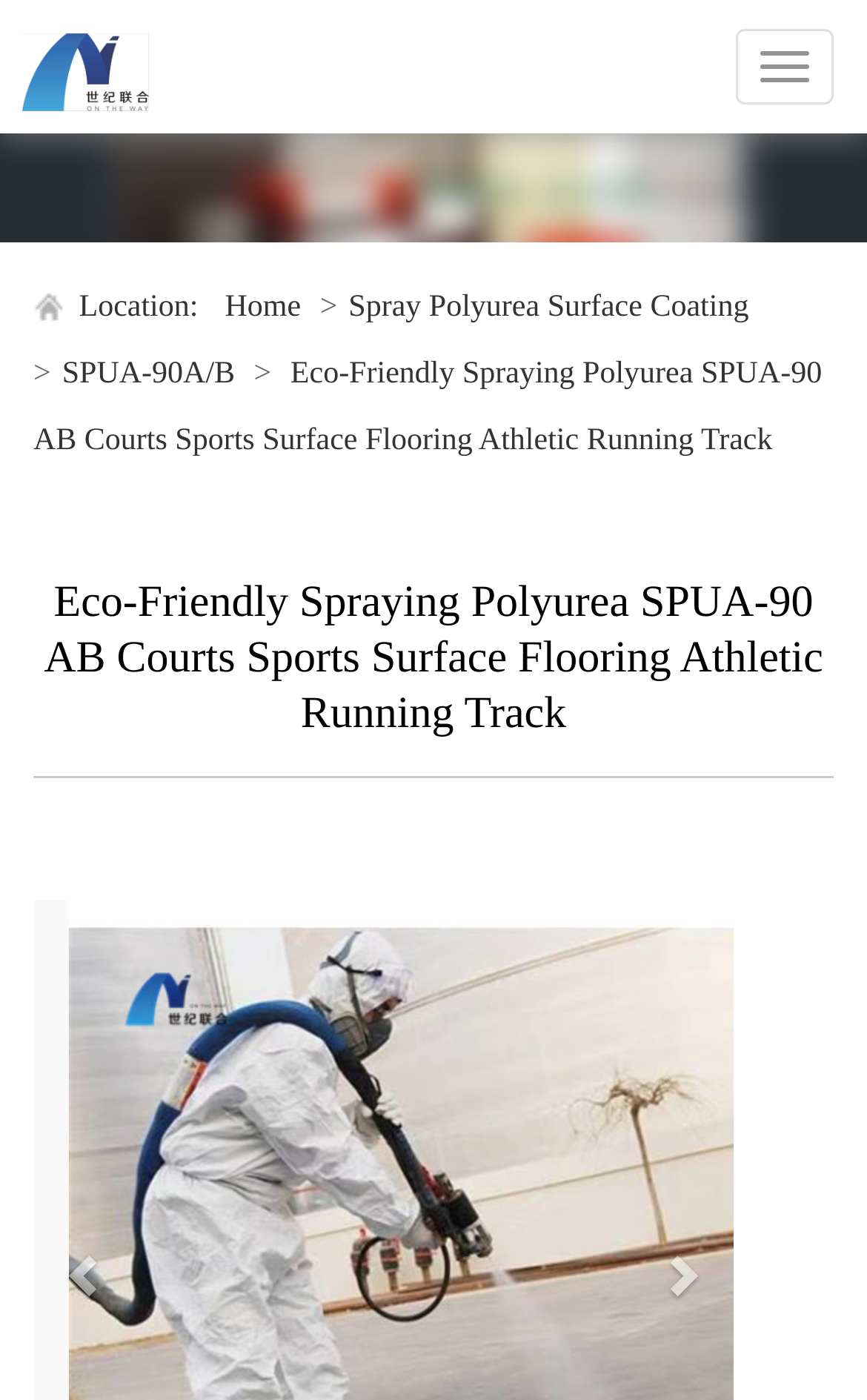How many links are there in the navigation menu?
Look at the image and respond with a single word or a short phrase.

4